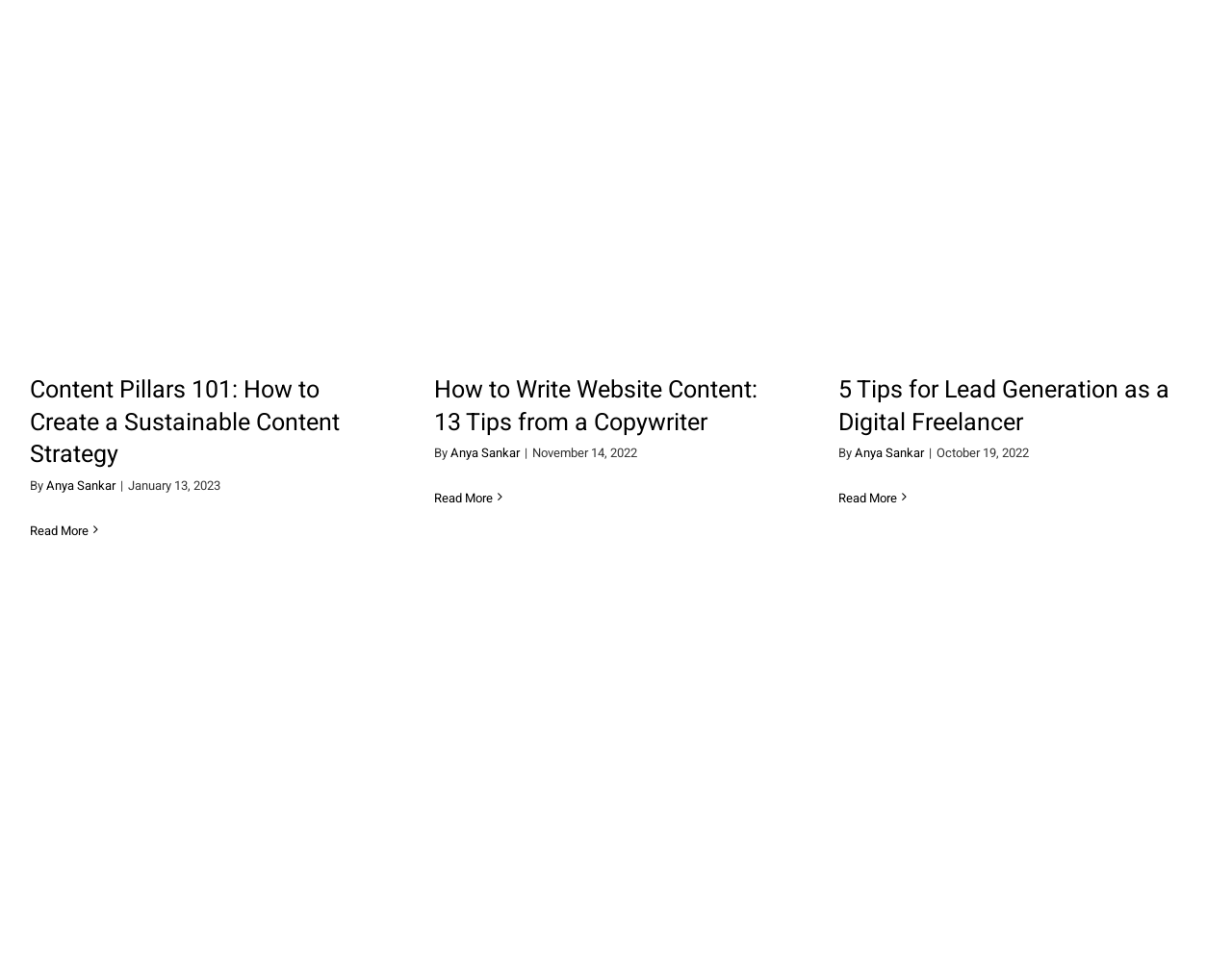Identify the bounding box coordinates necessary to click and complete the given instruction: "Discover What is personal growth and how to get started".

[0.352, 0.596, 0.648, 0.97]